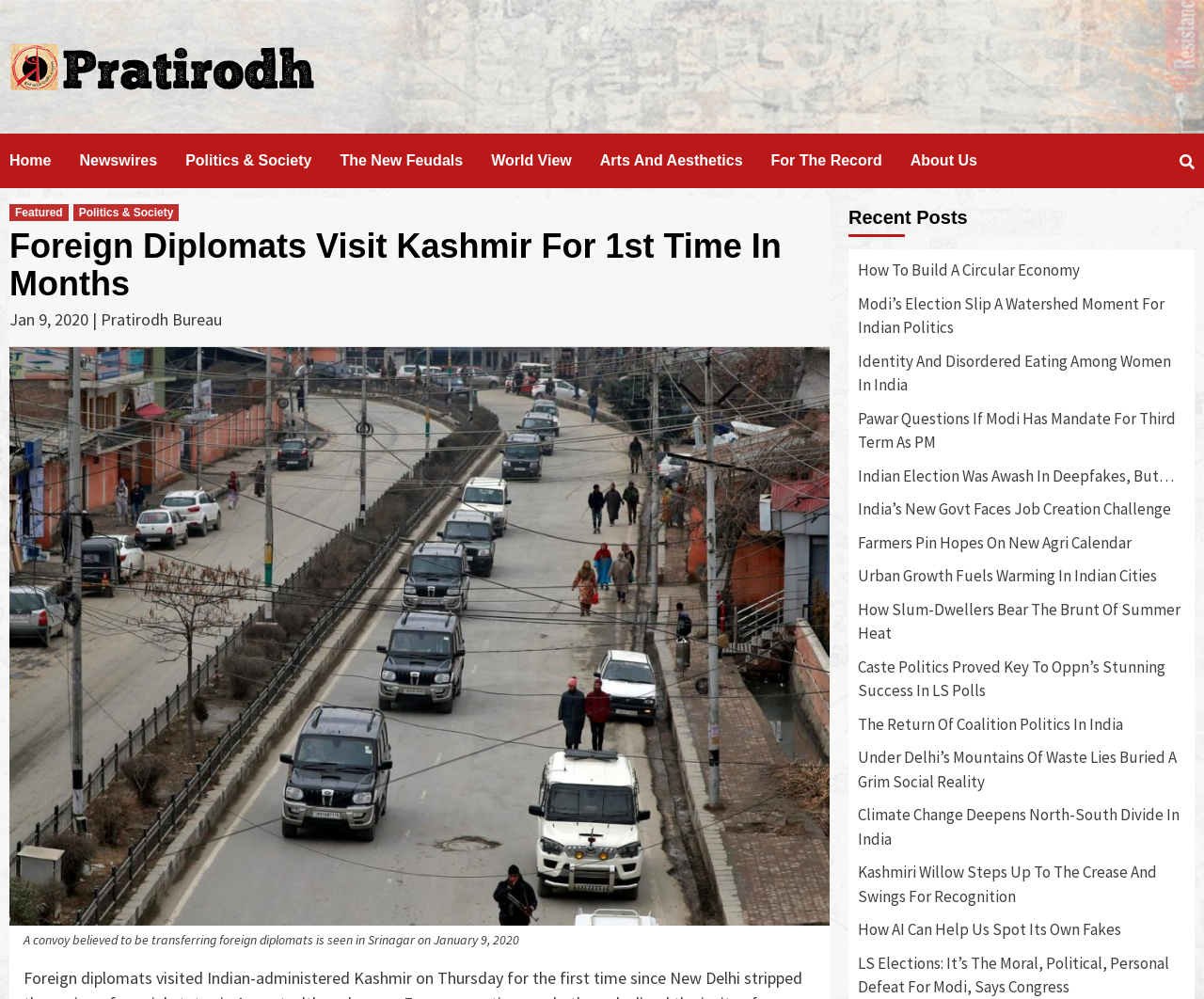Determine the bounding box coordinates of the clickable element necessary to fulfill the instruction: "Click on the 'Home' link". Provide the coordinates as four float numbers within the 0 to 1 range, i.e., [left, top, right, bottom].

[0.008, 0.134, 0.066, 0.188]